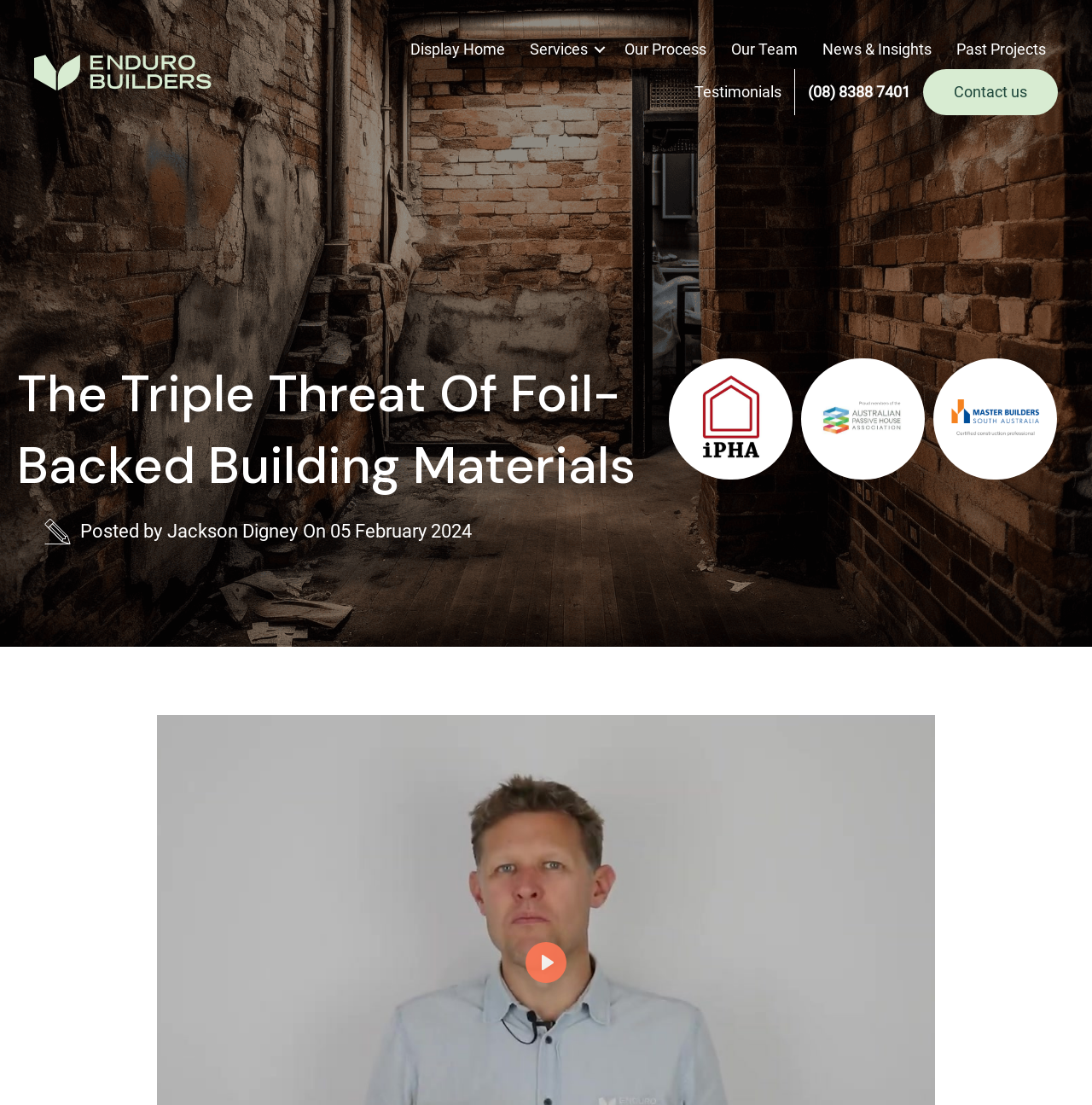Can you determine the bounding box coordinates of the area that needs to be clicked to fulfill the following instruction: "Navigate to Display Home"?

[0.365, 0.027, 0.473, 0.063]